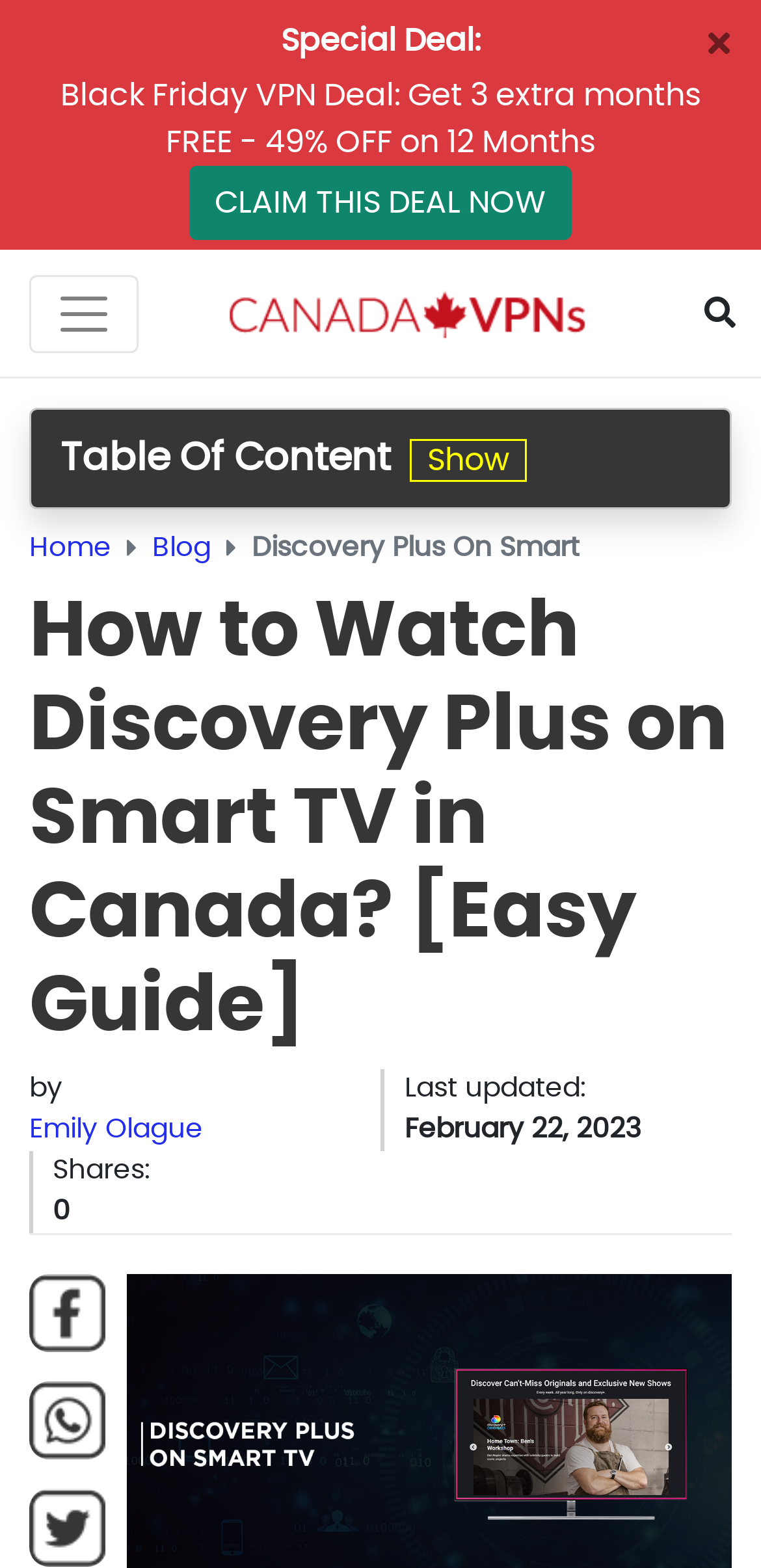How many social media sharing options are available?
Look at the screenshot and give a one-word or phrase answer.

3